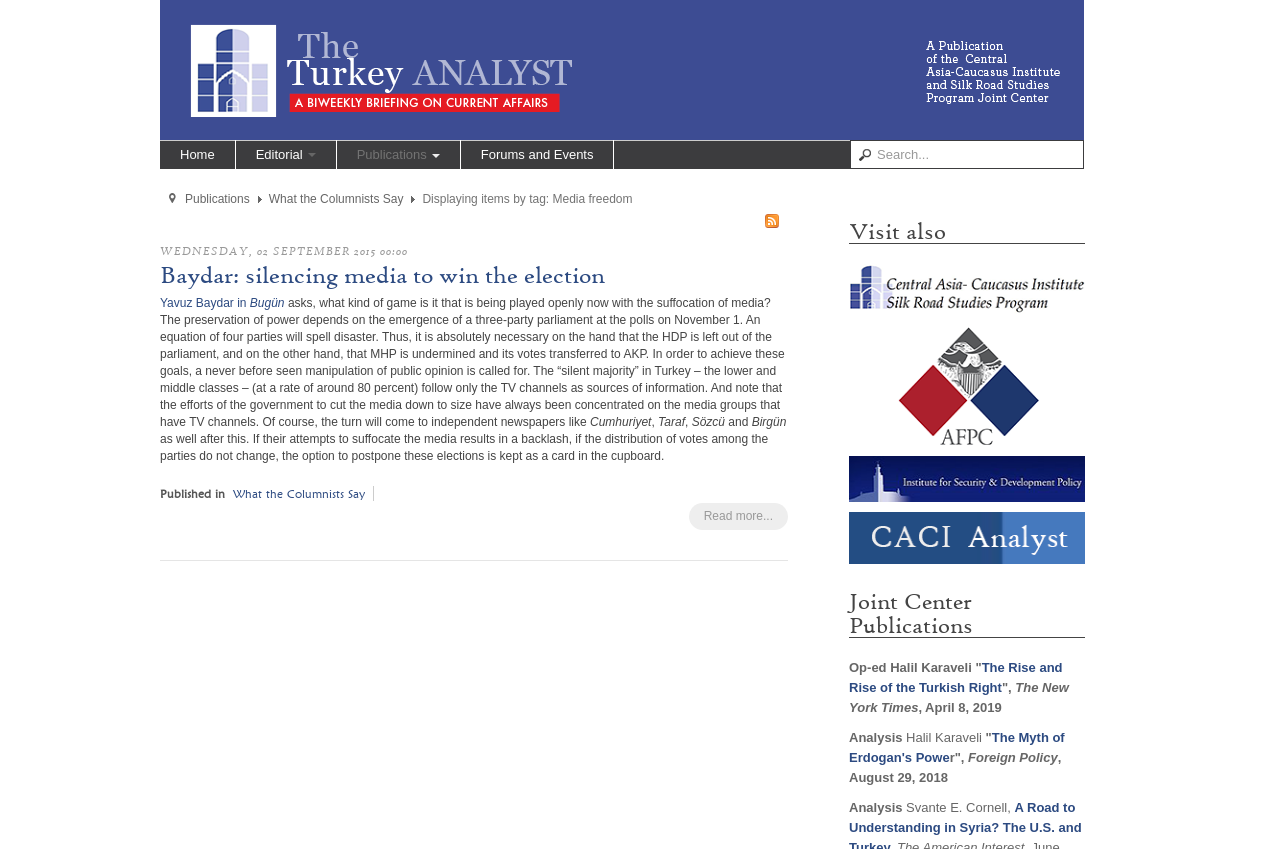Please reply with a single word or brief phrase to the question: 
What is the date of the first article?

WEDNESDAY, 02 SEPTEMBER 2015 00:00